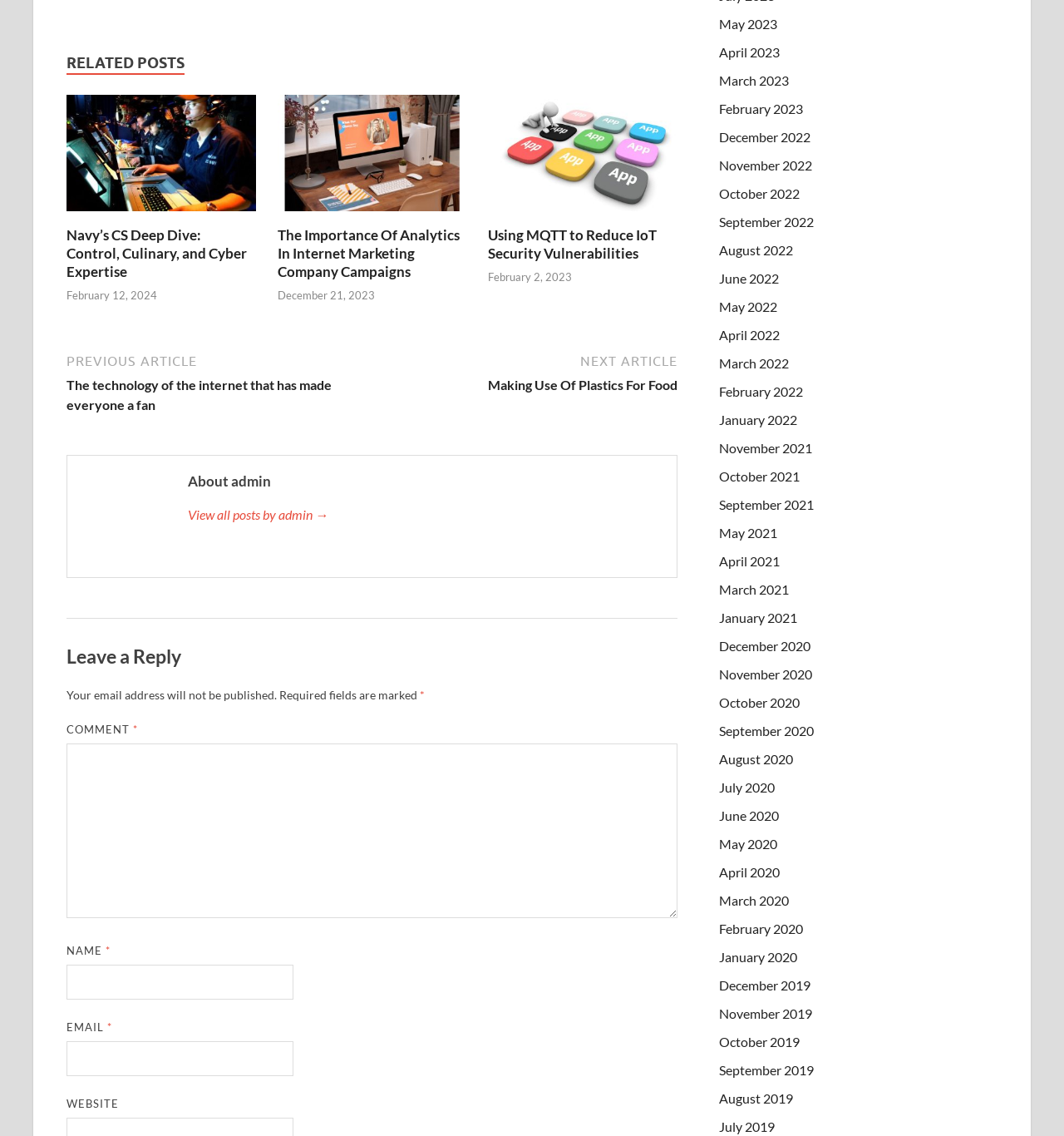Give a one-word or short-phrase answer to the following question: 
How many required fields are there in the comment section?

3